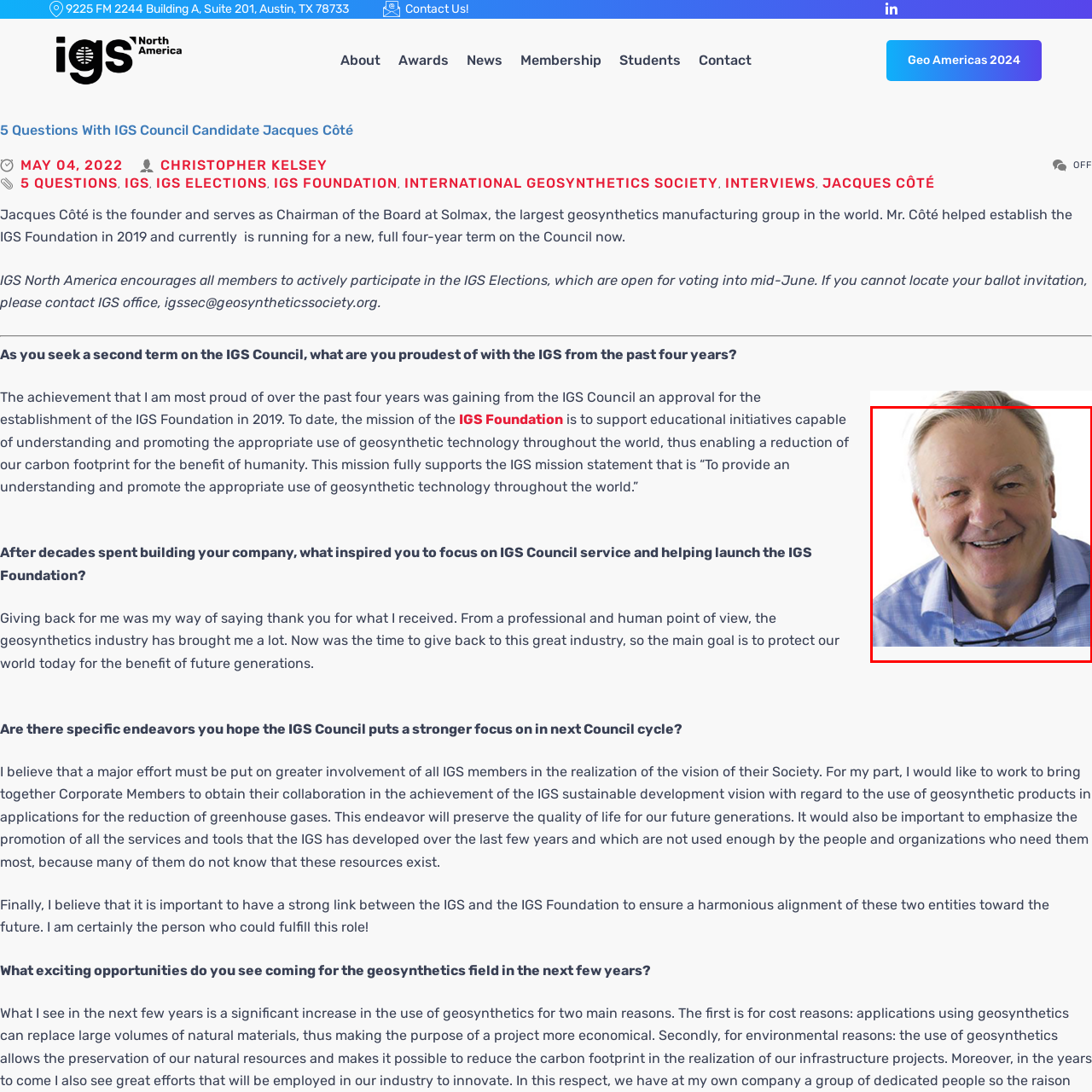Check the image highlighted by the red rectangle and provide a single word or phrase for the question:
What are the three key areas emphasized by Jacques Côté for the geosynthetics sector?

education, sustainability, and collaboration